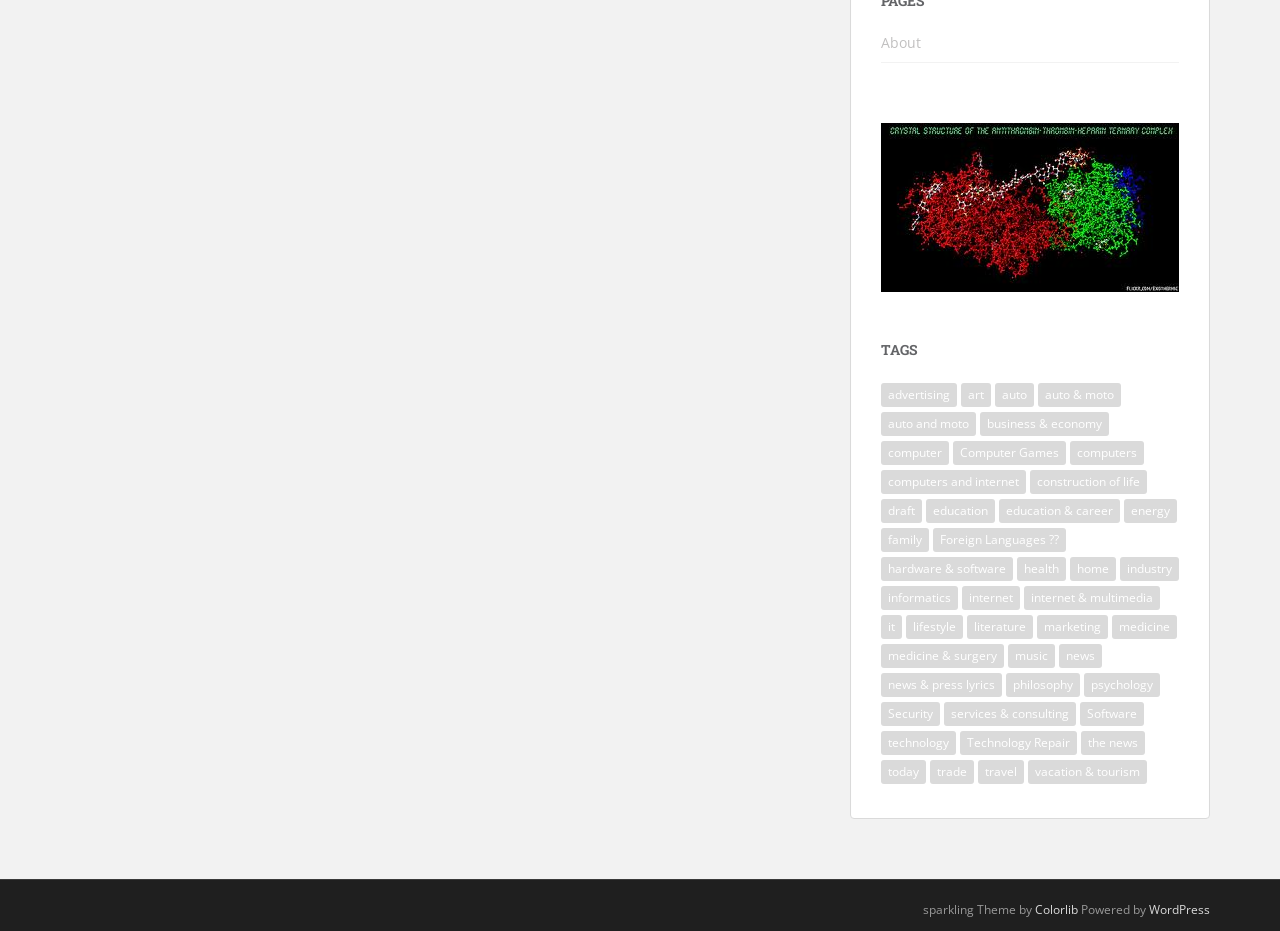Locate the bounding box coordinates for the element described below: "news & press lyrics". The coordinates must be four float values between 0 and 1, formatted as [left, top, right, bottom].

[0.688, 0.723, 0.783, 0.749]